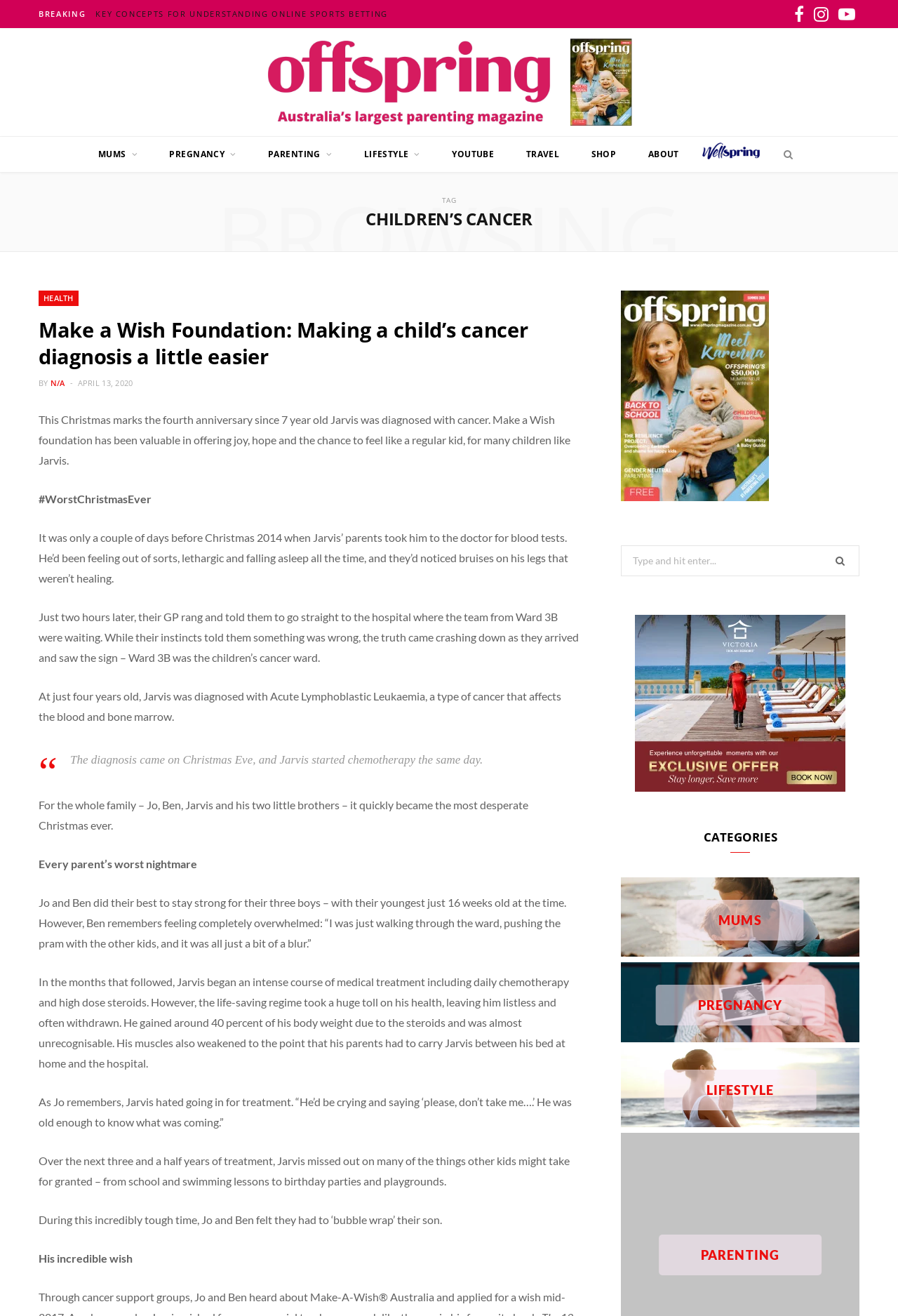Please find the bounding box coordinates of the element that must be clicked to perform the given instruction: "Read the article about 'Make a Wish Foundation'". The coordinates should be four float numbers from 0 to 1, i.e., [left, top, right, bottom].

[0.043, 0.241, 0.645, 0.281]